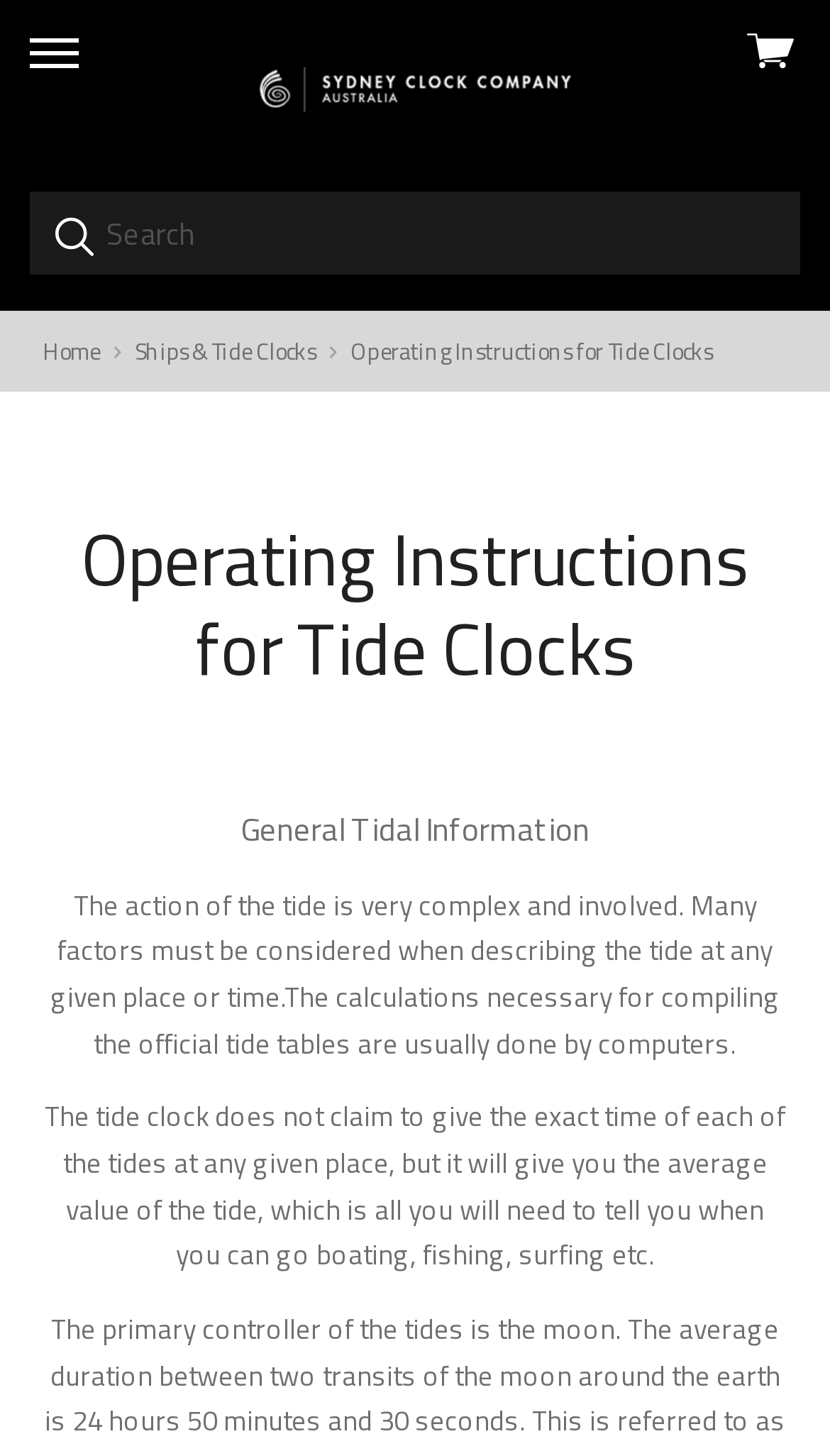How many main sections are there in the operating instructions?
Can you provide a detailed and comprehensive answer to the question?

The operating instructions for tide clocks are divided into three main sections: 'Operating Instructions for Tide Clocks', 'General Tidal Information', and another unnamed section that provides more information about the tide clock.